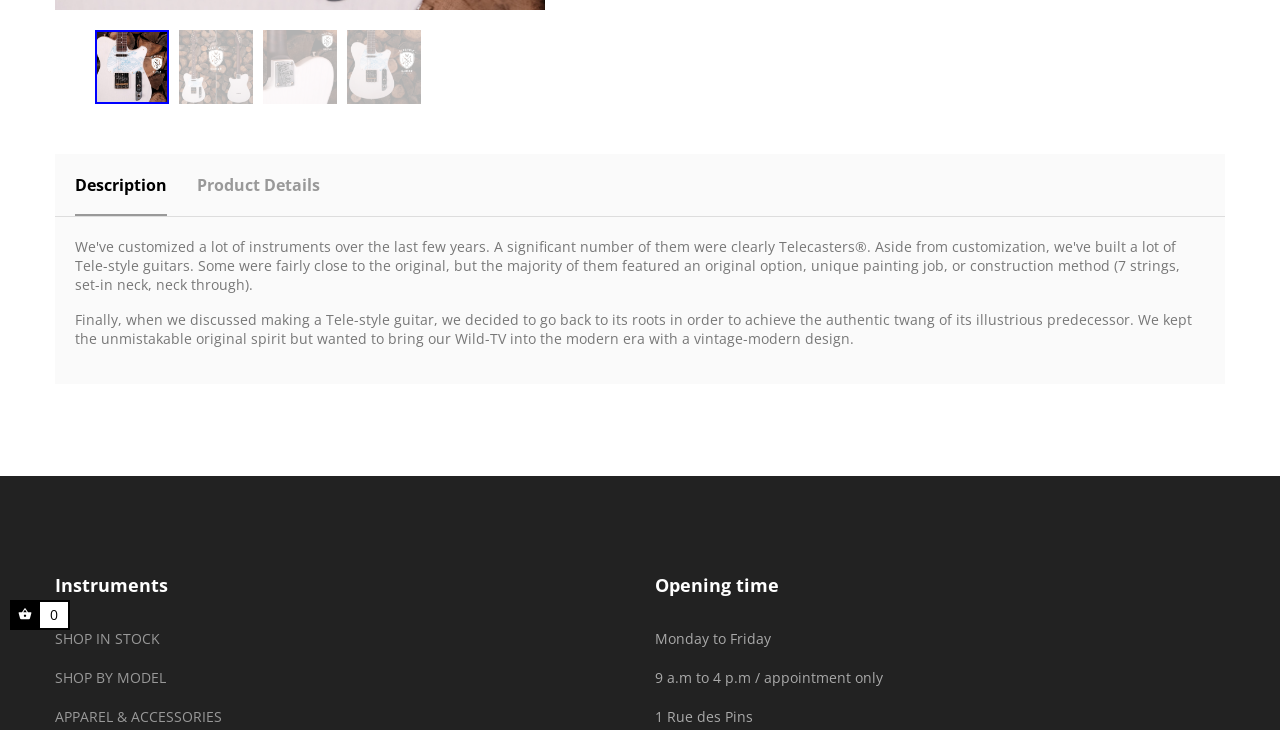Identify the bounding box coordinates for the UI element mentioned here: "Product Details". Provide the coordinates as four float values between 0 and 1, i.e., [left, top, right, bottom].

[0.154, 0.211, 0.25, 0.296]